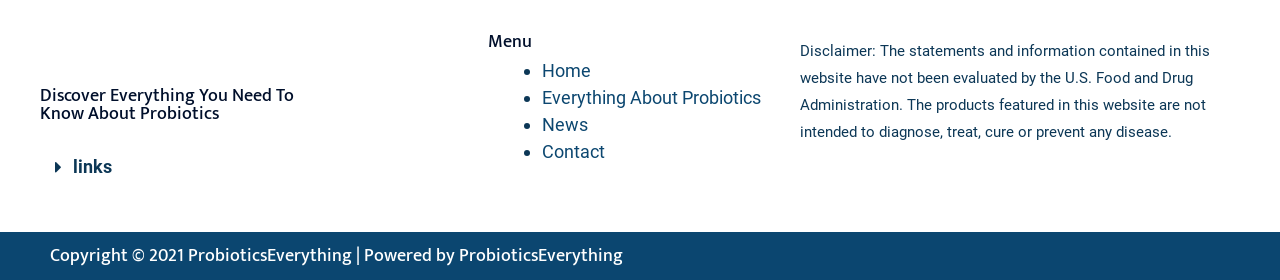Carefully examine the image and provide an in-depth answer to the question: What is the purpose of the products featured on this website?

This answer can be obtained by reading the disclaimer statement at the bottom of the webpage, which states that the products featured in this website are not intended to diagnose, treat, cure or prevent any disease.